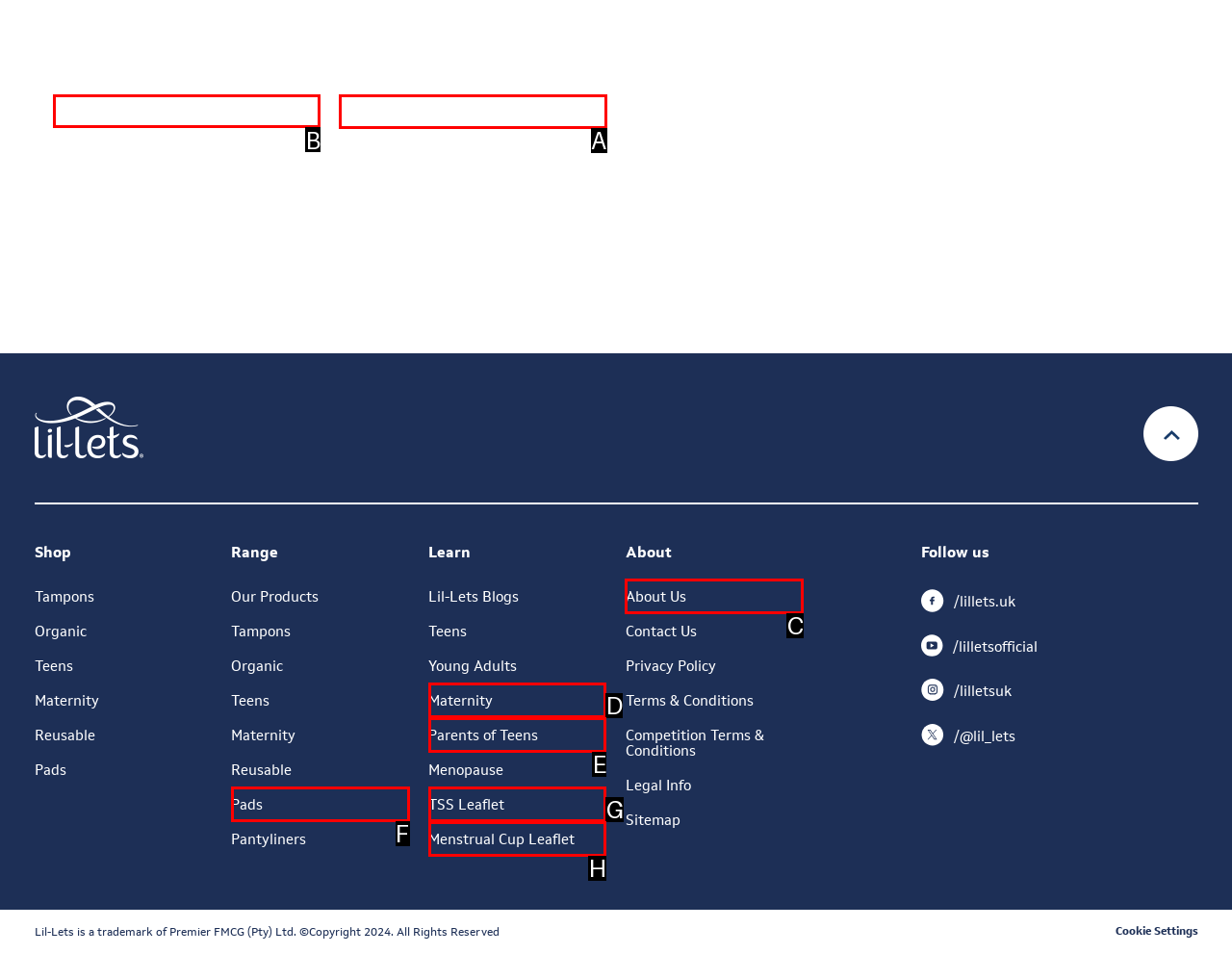Indicate the HTML element to be clicked to accomplish this task: Sign up to receive newsletter Respond using the letter of the correct option.

B